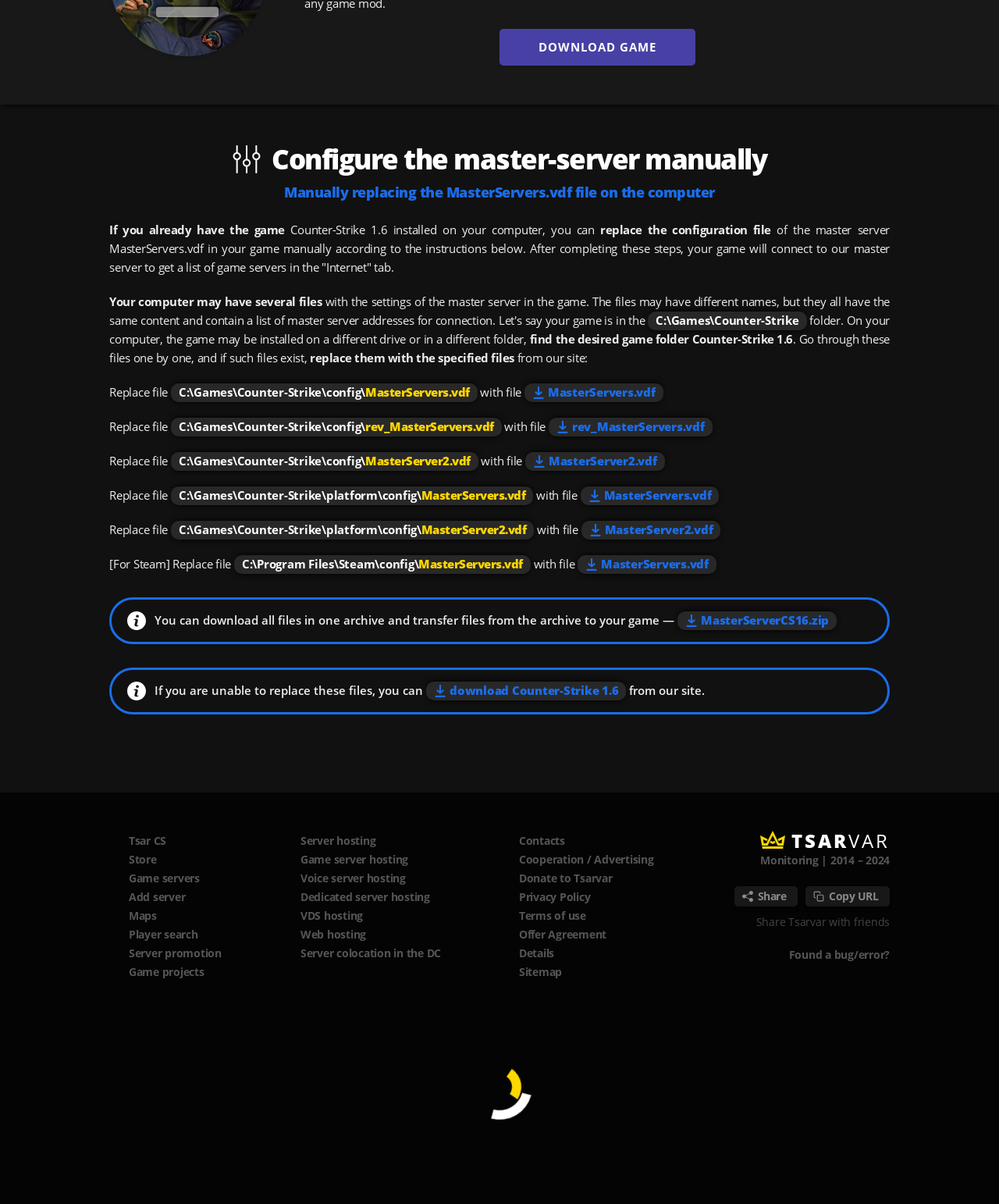What is the name of the archive file?
Please look at the screenshot and answer in one word or a short phrase.

MasterServerCS16.zip